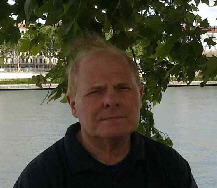Is the man looking directly at the camera?
Give a single word or phrase answer based on the content of the image.

Yes